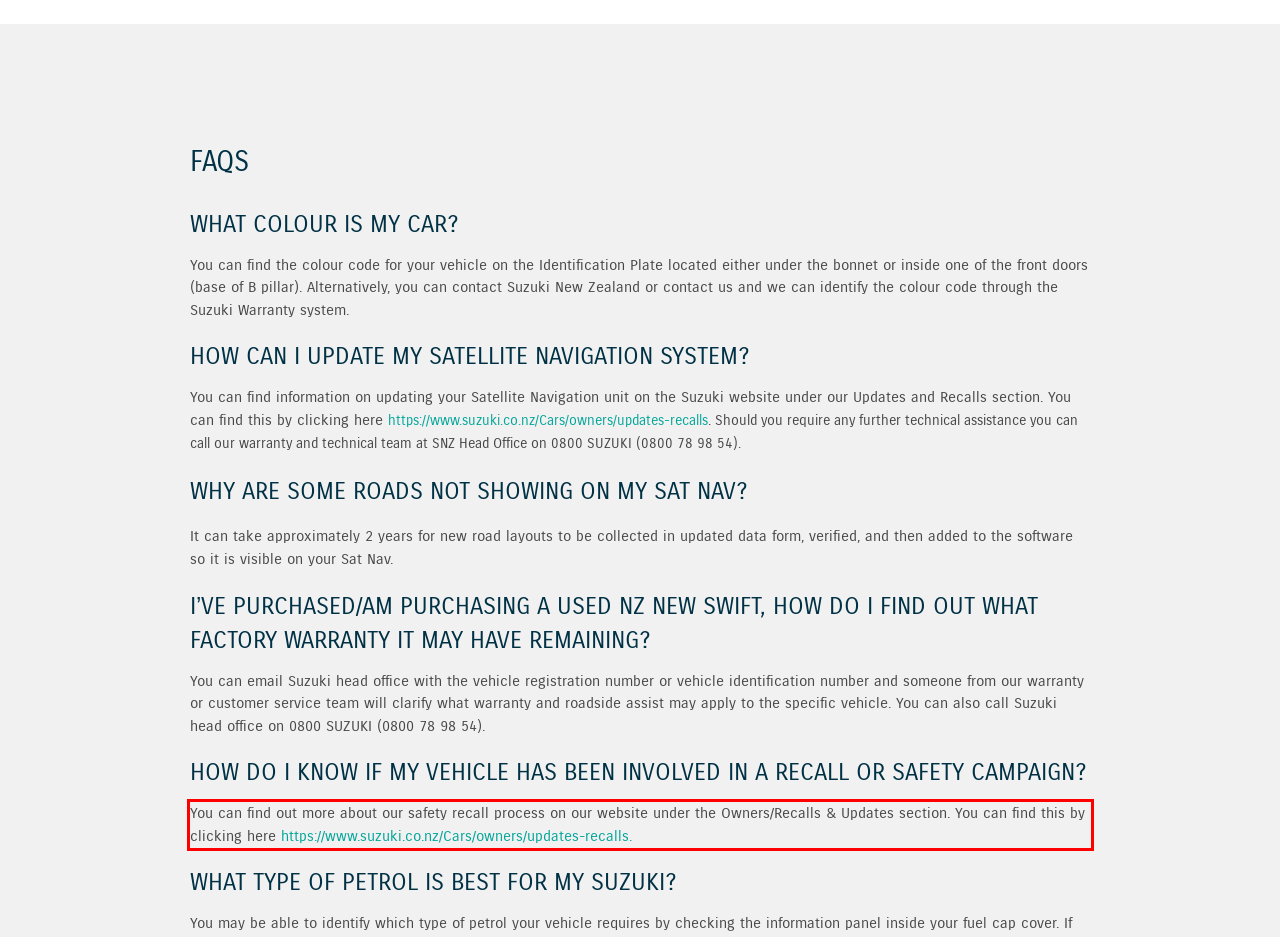Please take the screenshot of the webpage, find the red bounding box, and generate the text content that is within this red bounding box.

You can find out more about our safety recall process on our website under the Owners/Recalls & Updates section. You can find this by clicking here https://www.suzuki.co.nz/Cars/owners/updates-recalls.